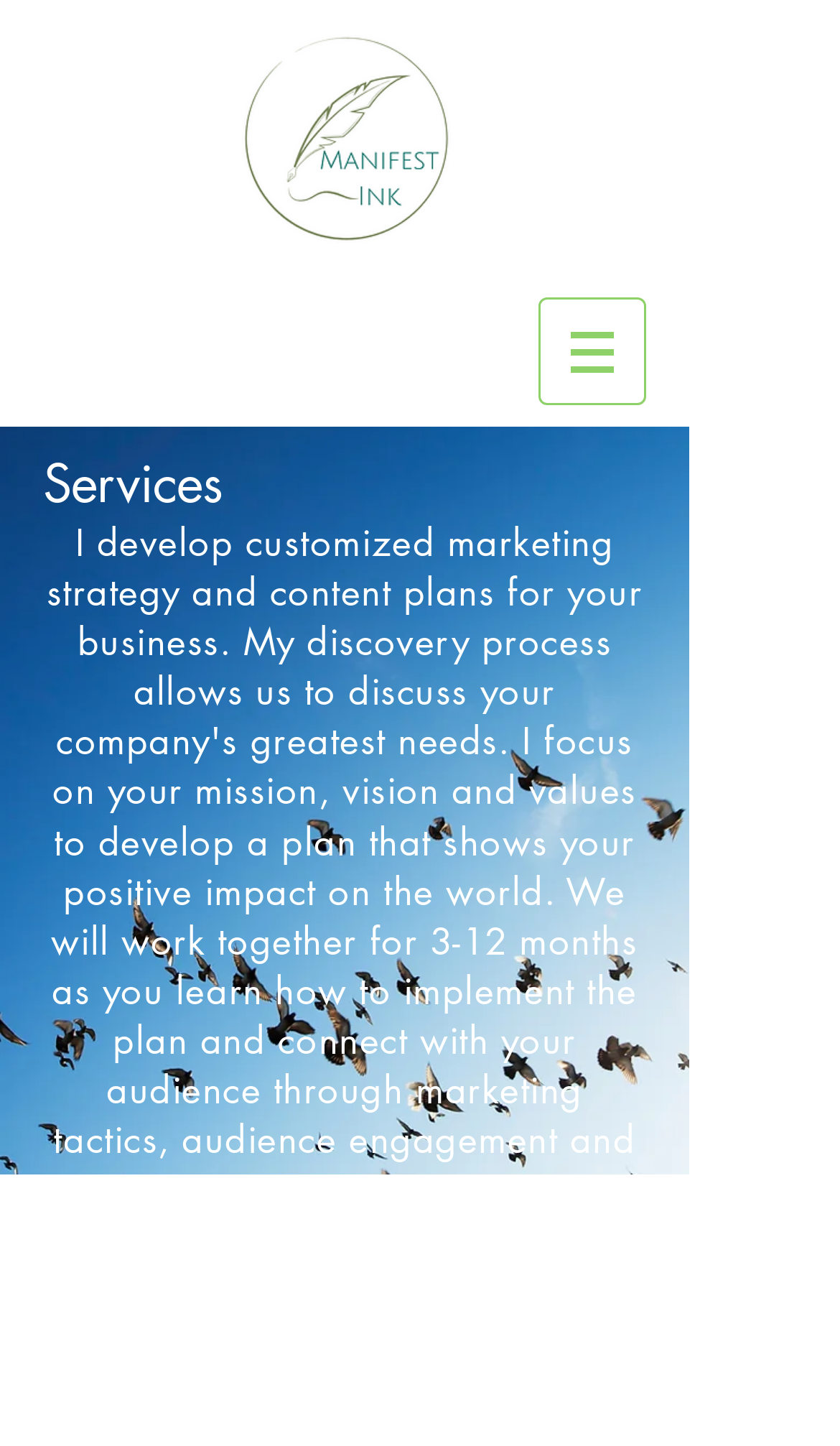What is the primary navigation menu item?
Using the image, provide a detailed and thorough answer to the question.

I looked at the navigation element and found that the primary menu item is 'Site', which is likely the main navigation menu of the webpage.